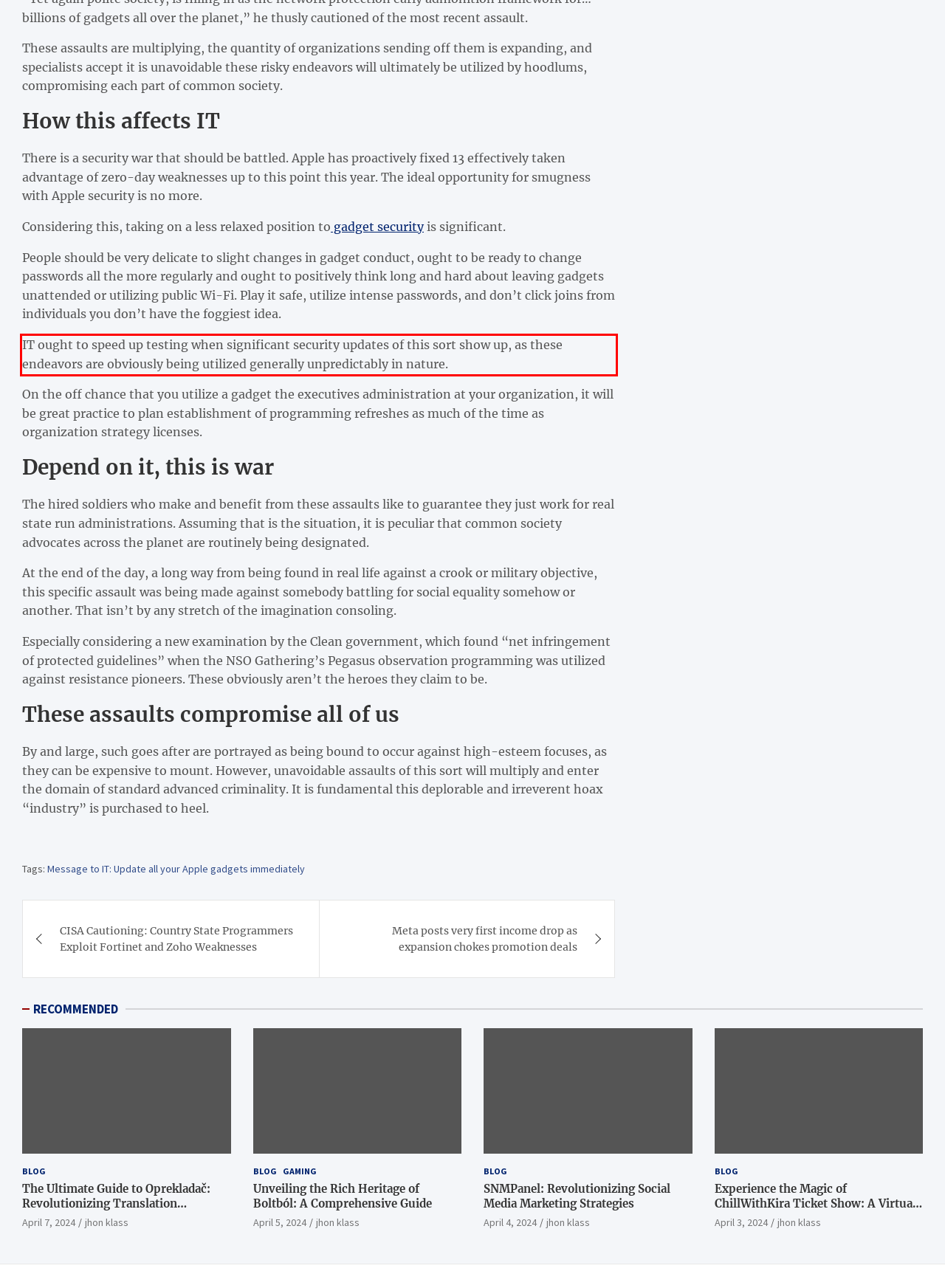Identify the text inside the red bounding box on the provided webpage screenshot by performing OCR.

IT ought to speed up testing when significant security updates of this sort show up, as these endeavors are obviously being utilized generally unpredictably in nature.